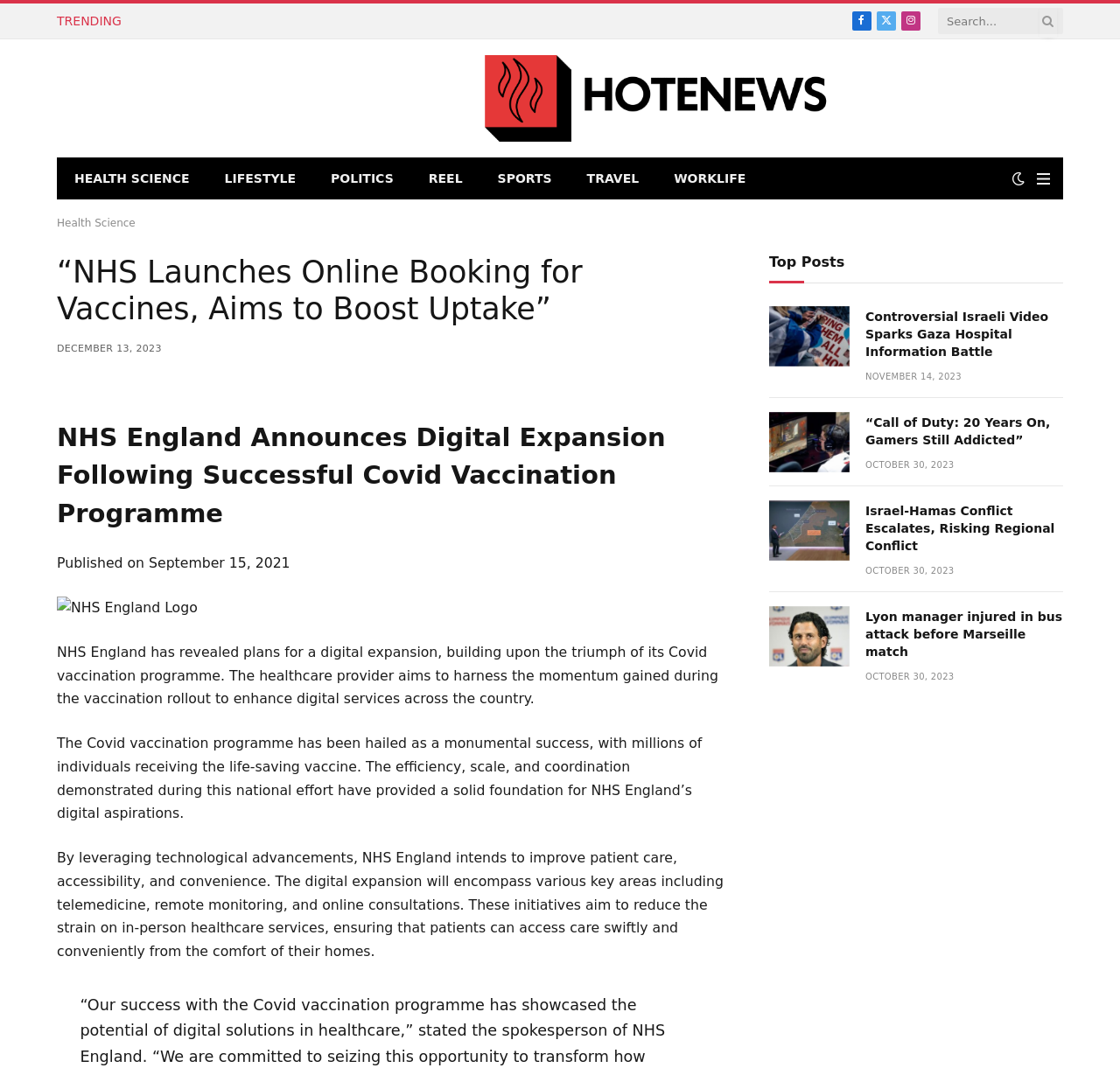Locate the bounding box for the described UI element: "Sports". Ensure the coordinates are four float numbers between 0 and 1, formatted as [left, top, right, bottom].

[0.429, 0.148, 0.508, 0.186]